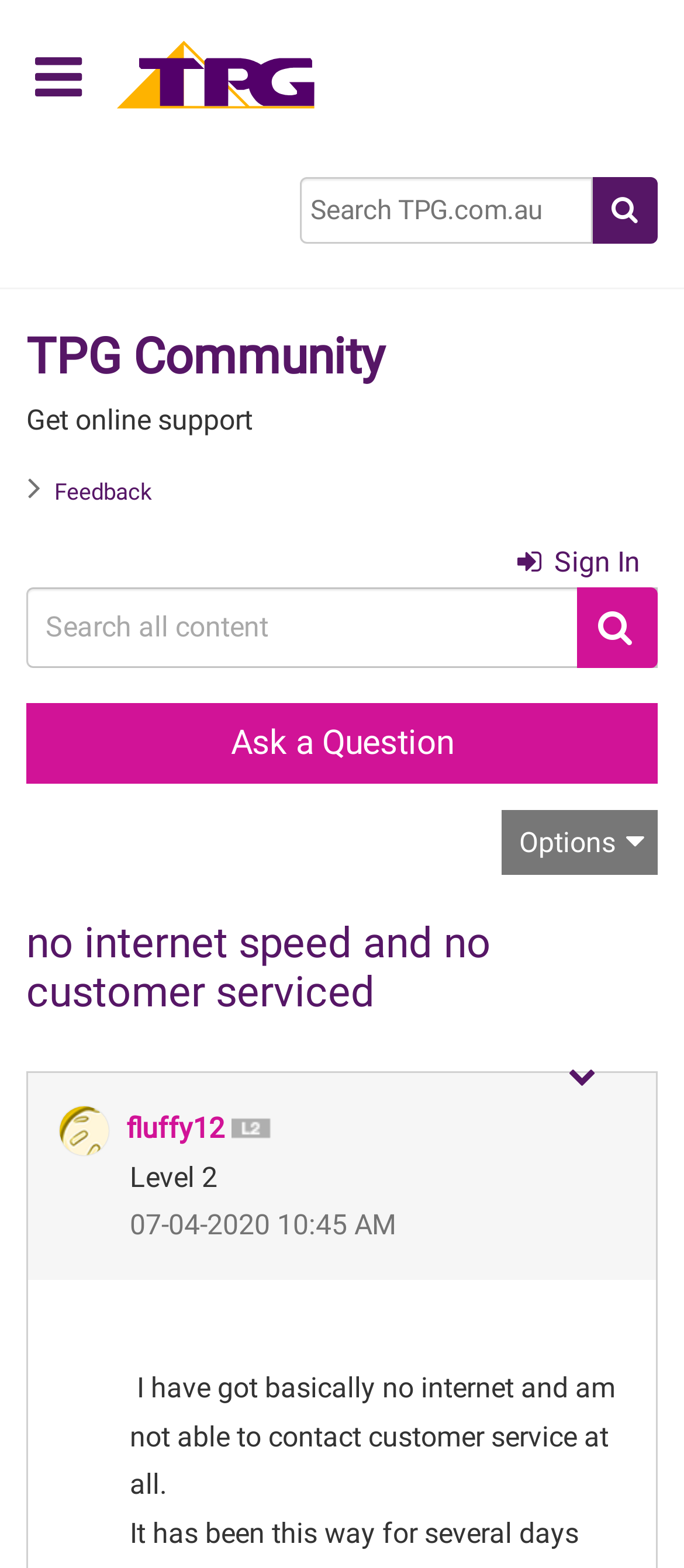Identify the bounding box coordinates of the region that needs to be clicked to carry out this instruction: "Show post option menu". Provide these coordinates as four float numbers ranging from 0 to 1, i.e., [left, top, right, bottom].

[0.805, 0.671, 0.887, 0.708]